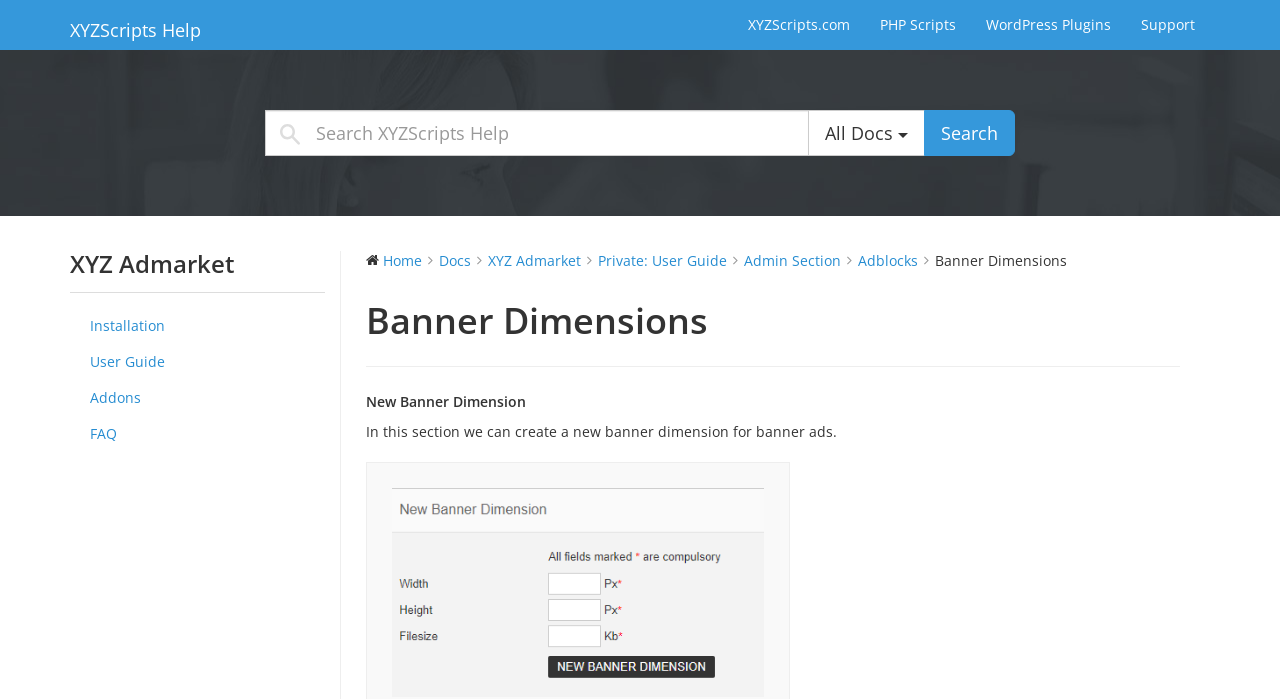Examine the screenshot and answer the question in as much detail as possible: What type of guides are available?

The link 'User Guide' is present on the webpage, indicating that a user guide is available, possibly providing instructions or tutorials on how to use the XYZScripts platform or its features.